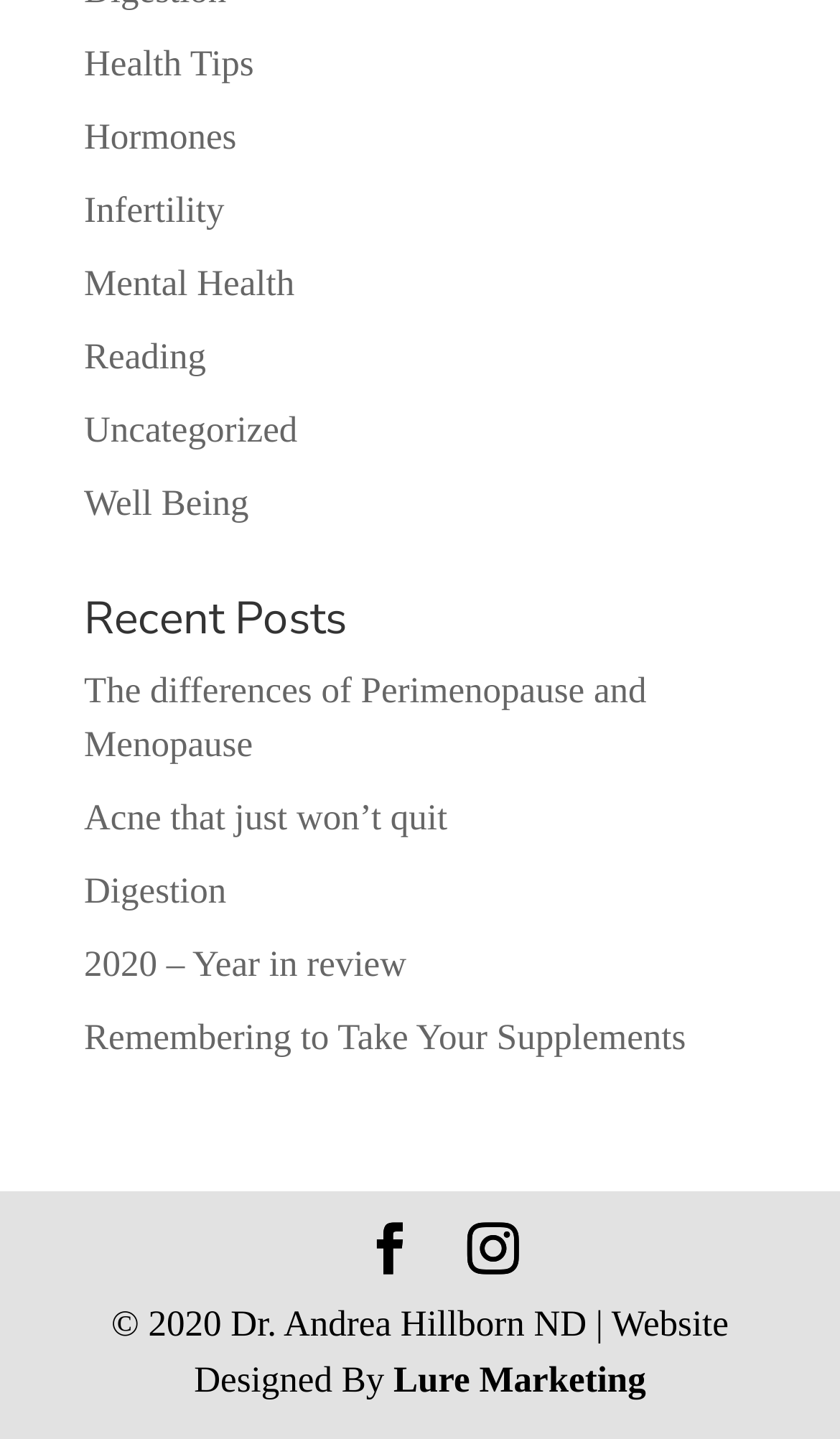How many social media links are available?
With the help of the image, please provide a detailed response to the question.

There are two social media links available, represented by the icons '' and '', which are likely Facebook and Twitter links.